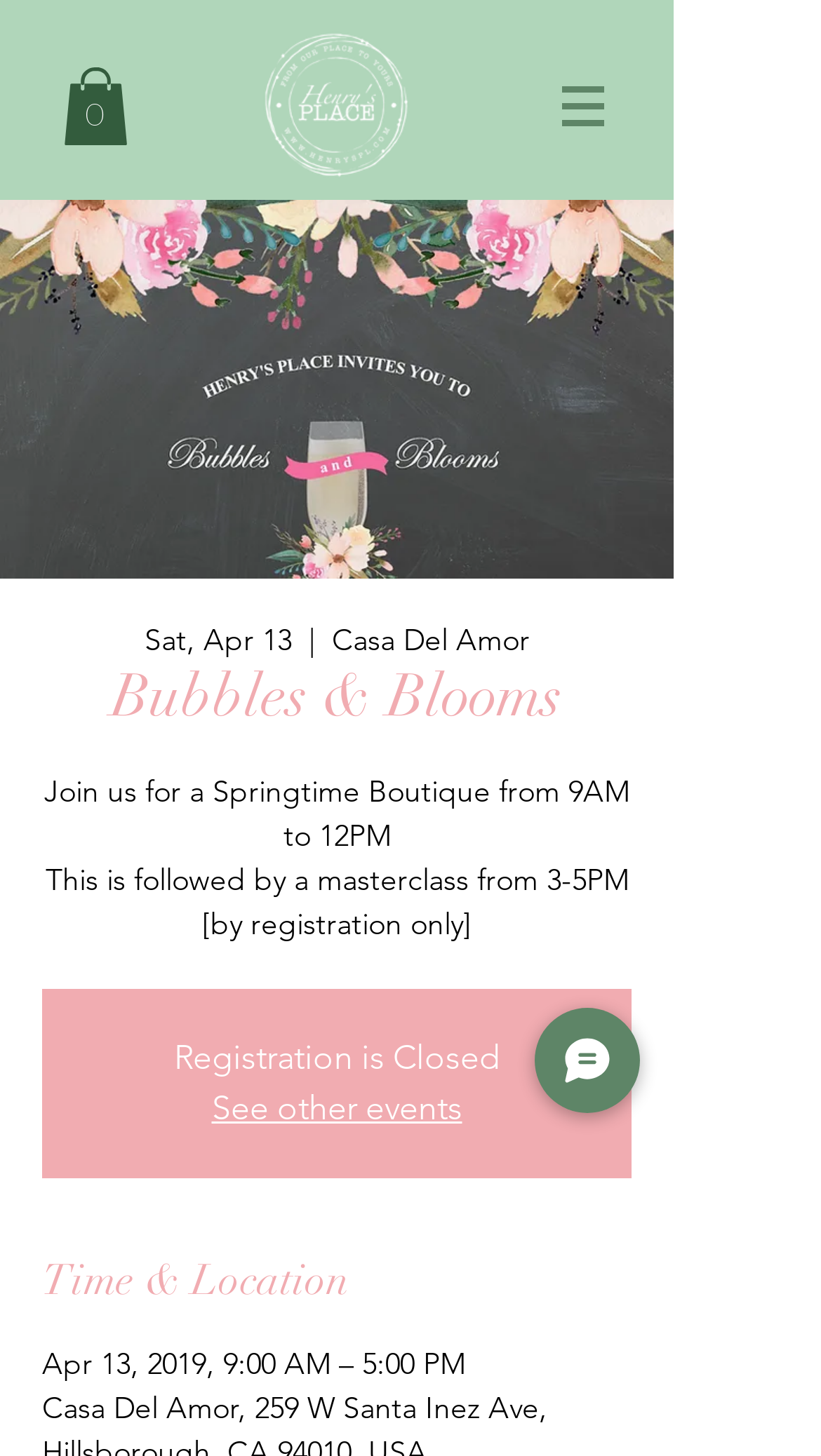Locate and extract the headline of this webpage.

Bubbles & Blooms